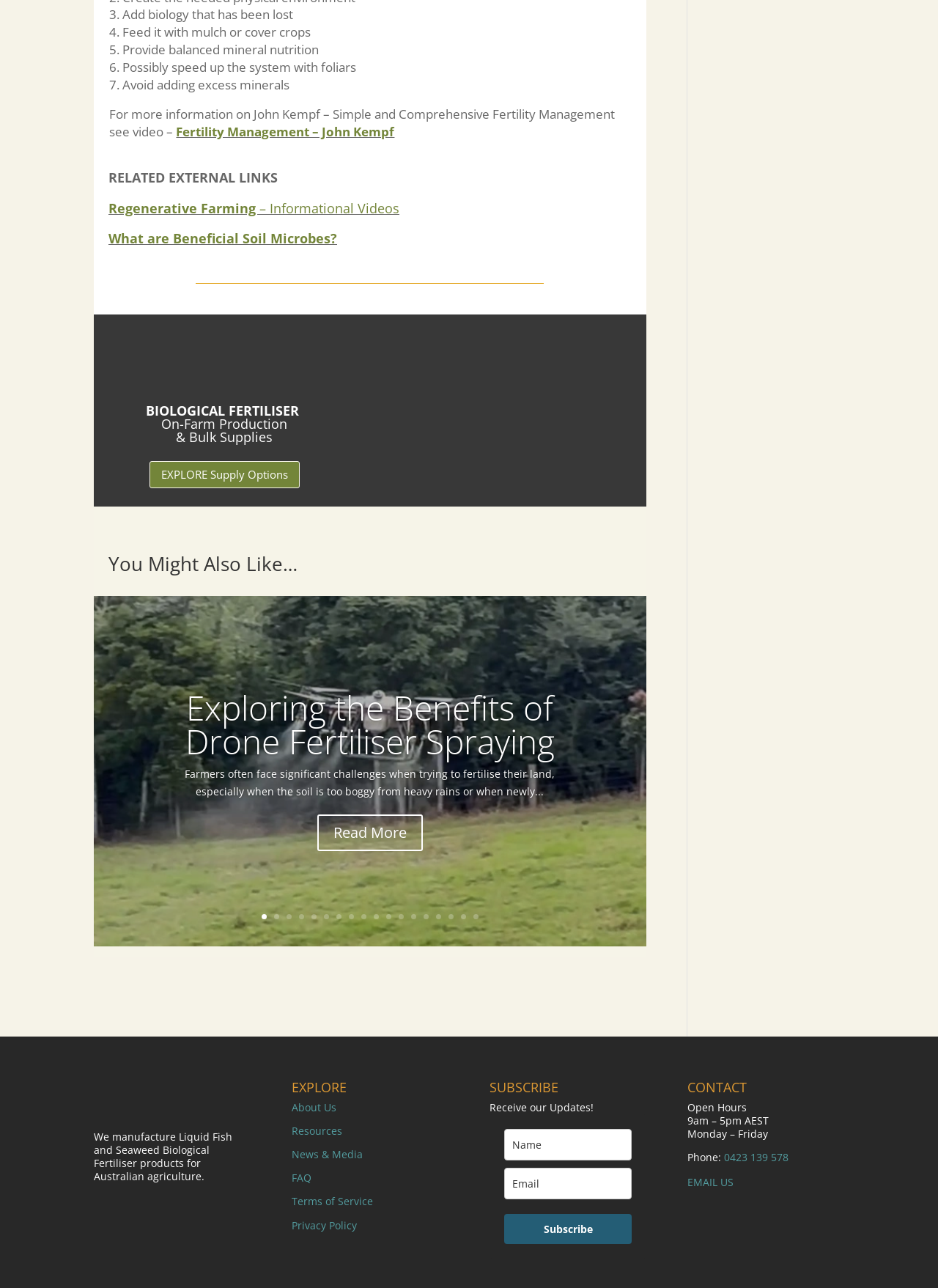For the following element description, predict the bounding box coordinates in the format (top-left x, top-left y, bottom-right x, bottom-right y). All values should be floating point numbers between 0 and 1. Description: News & Media

[0.311, 0.891, 0.387, 0.902]